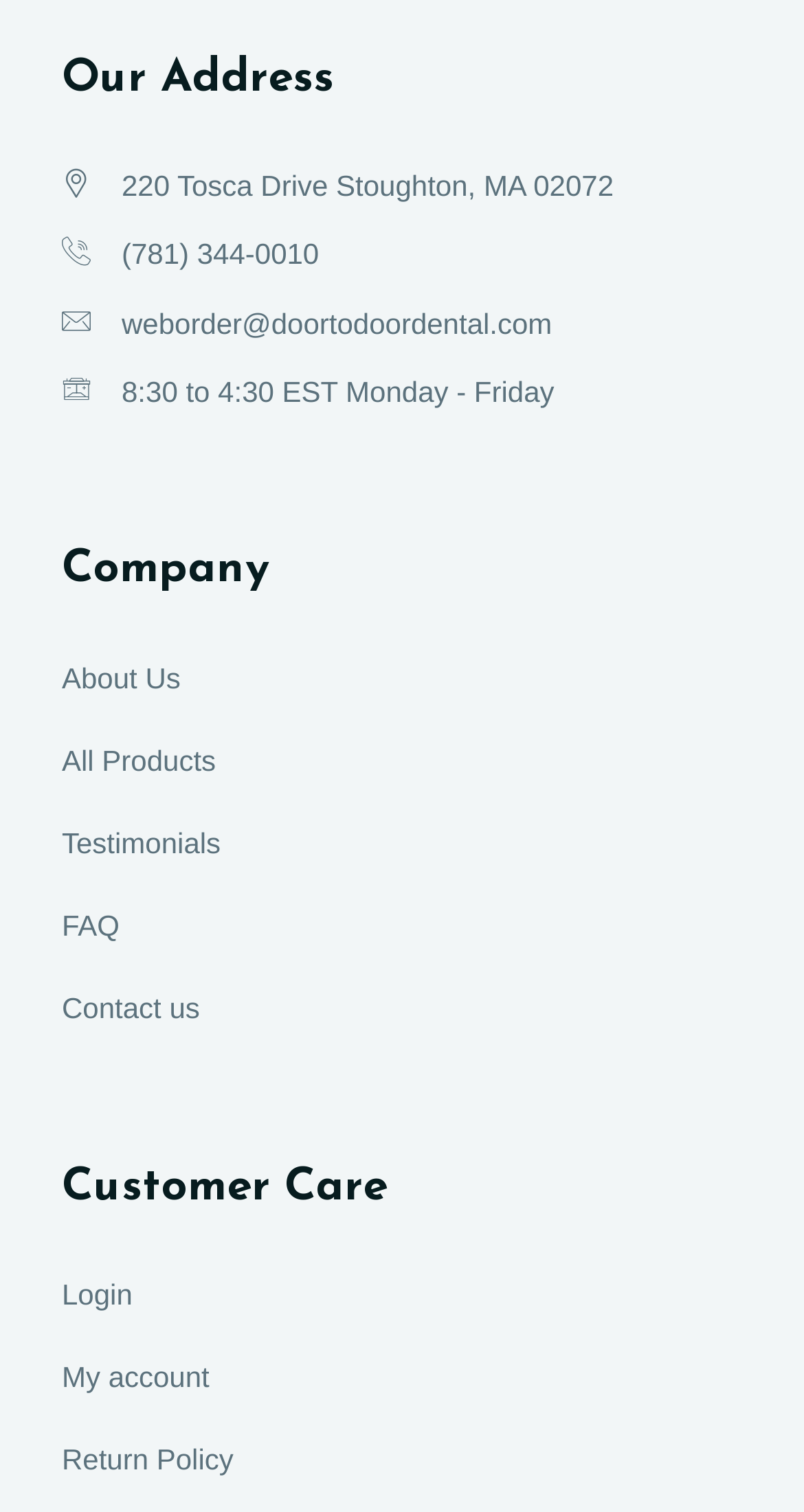Please identify the bounding box coordinates of the region to click in order to complete the given instruction: "Call the office". The coordinates should be four float numbers between 0 and 1, i.e., [left, top, right, bottom].

[0.151, 0.157, 0.397, 0.179]